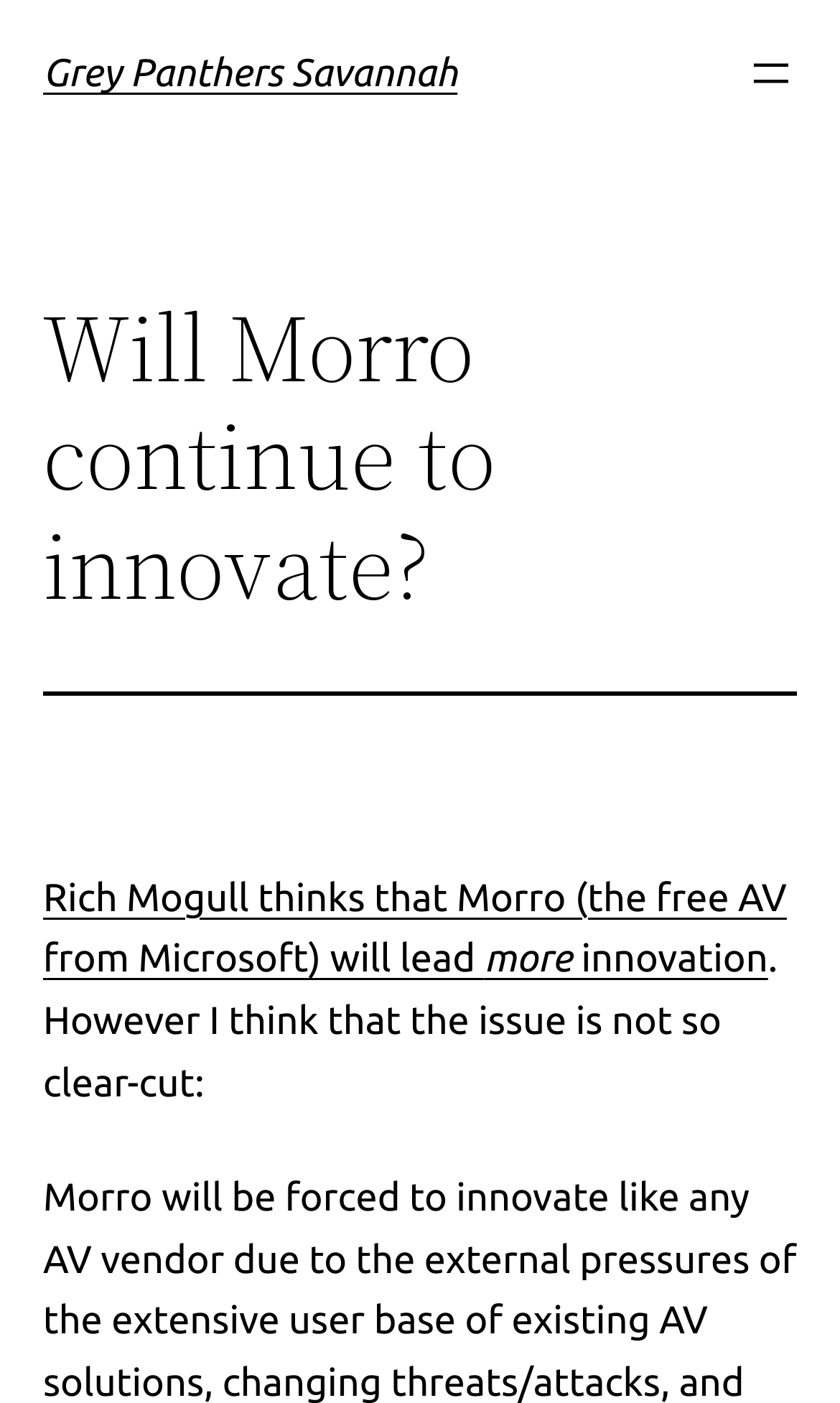Who is mentioned as having an opinion on Morro?
Look at the webpage screenshot and answer the question with a detailed explanation.

The link element with the text content 'Rich Mogull thinks that Morro (the free AV from Microsoft) will lead more innovation' suggests that Rich Mogull has an opinion on Morro, specifically that it will lead to more innovation.